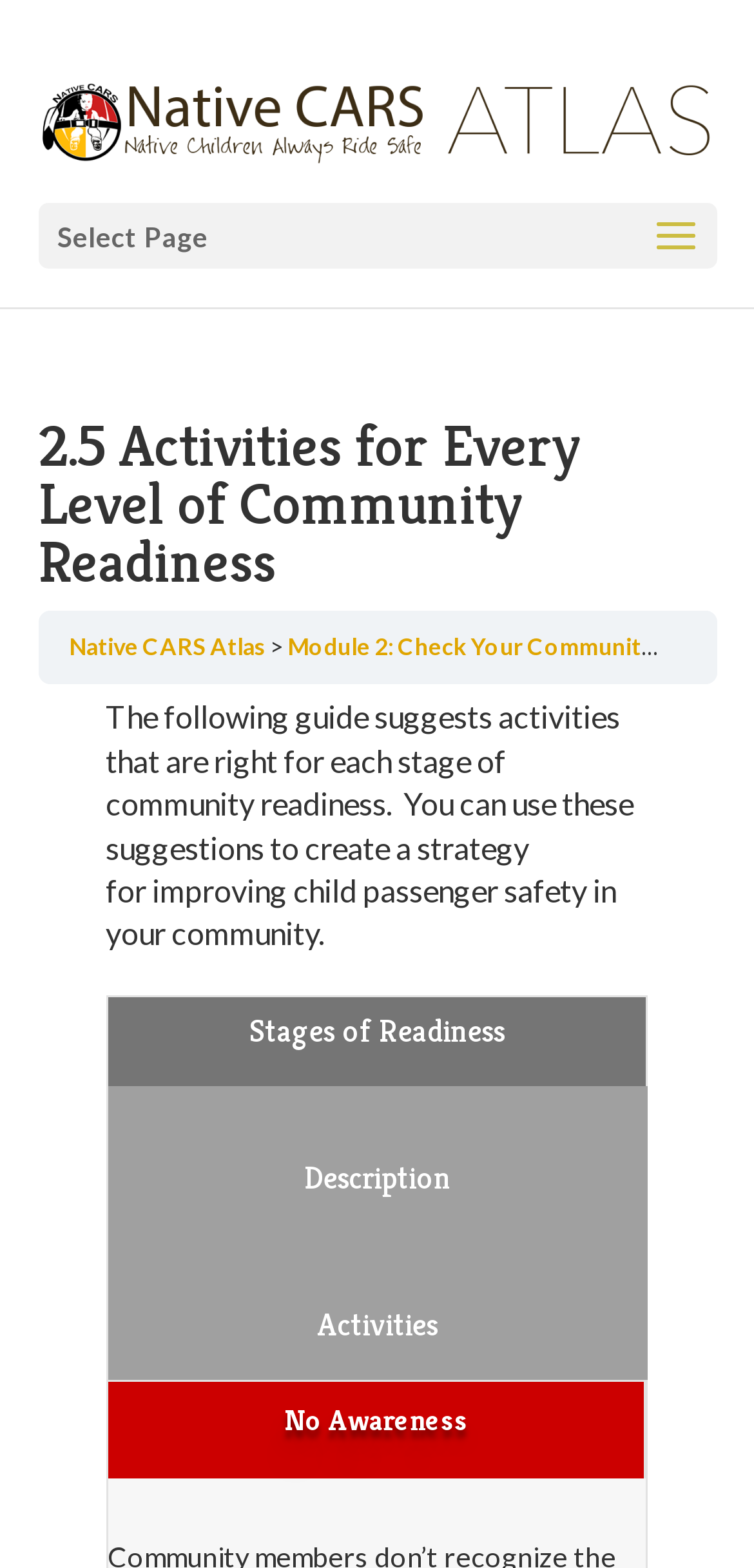What are the three columns mentioned in the webpage?
Please provide a single word or phrase as the answer based on the screenshot.

Stages of Readiness, Description, Activities